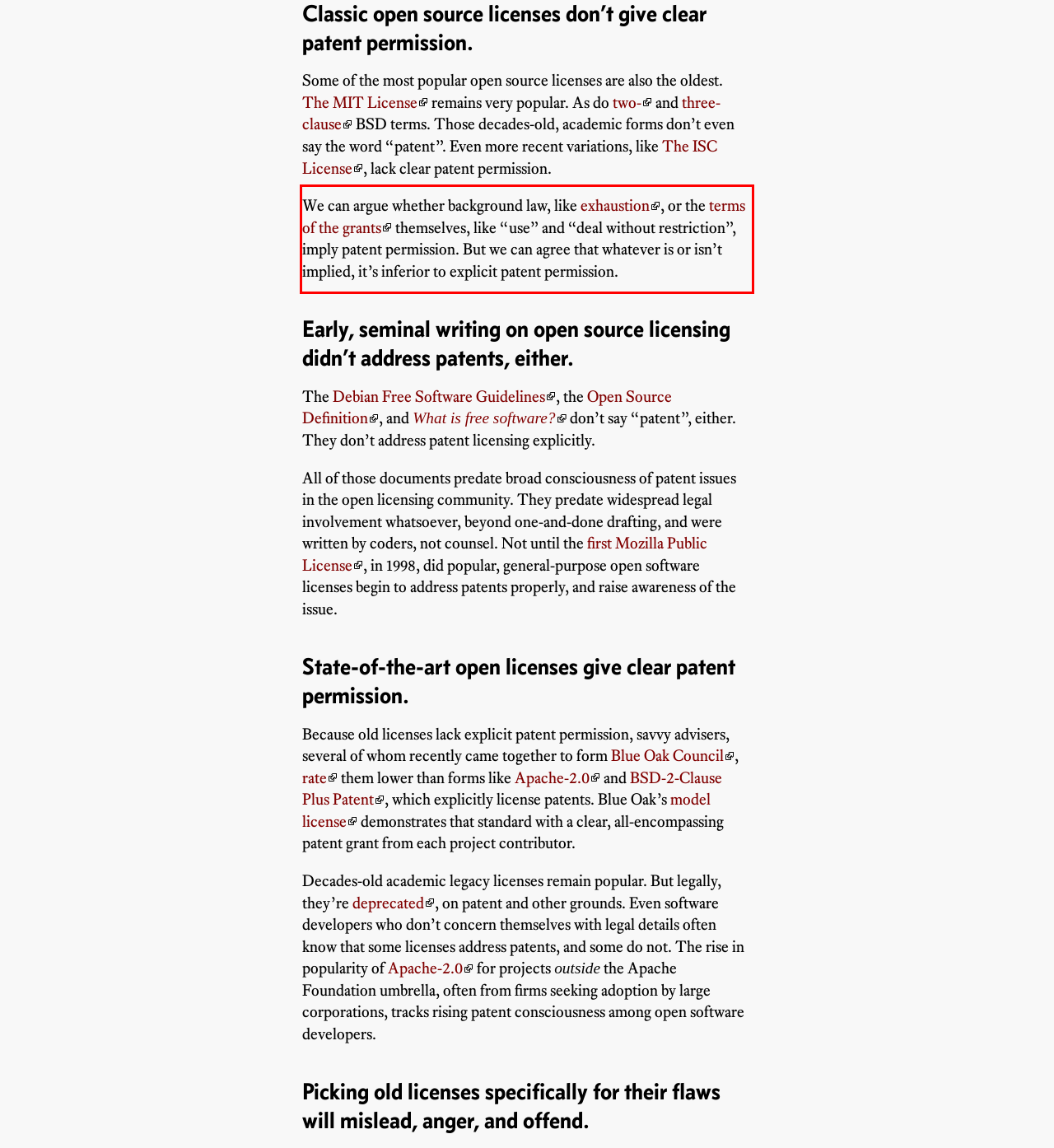Using the provided screenshot, read and generate the text content within the red-bordered area.

We can argue whether background law, like exhaustion, or the terms of the grants themselves, like “use” and “deal without restriction”, imply patent permission. But we can agree that whatever is or isn’t implied, it’s inferior to explicit patent permission.